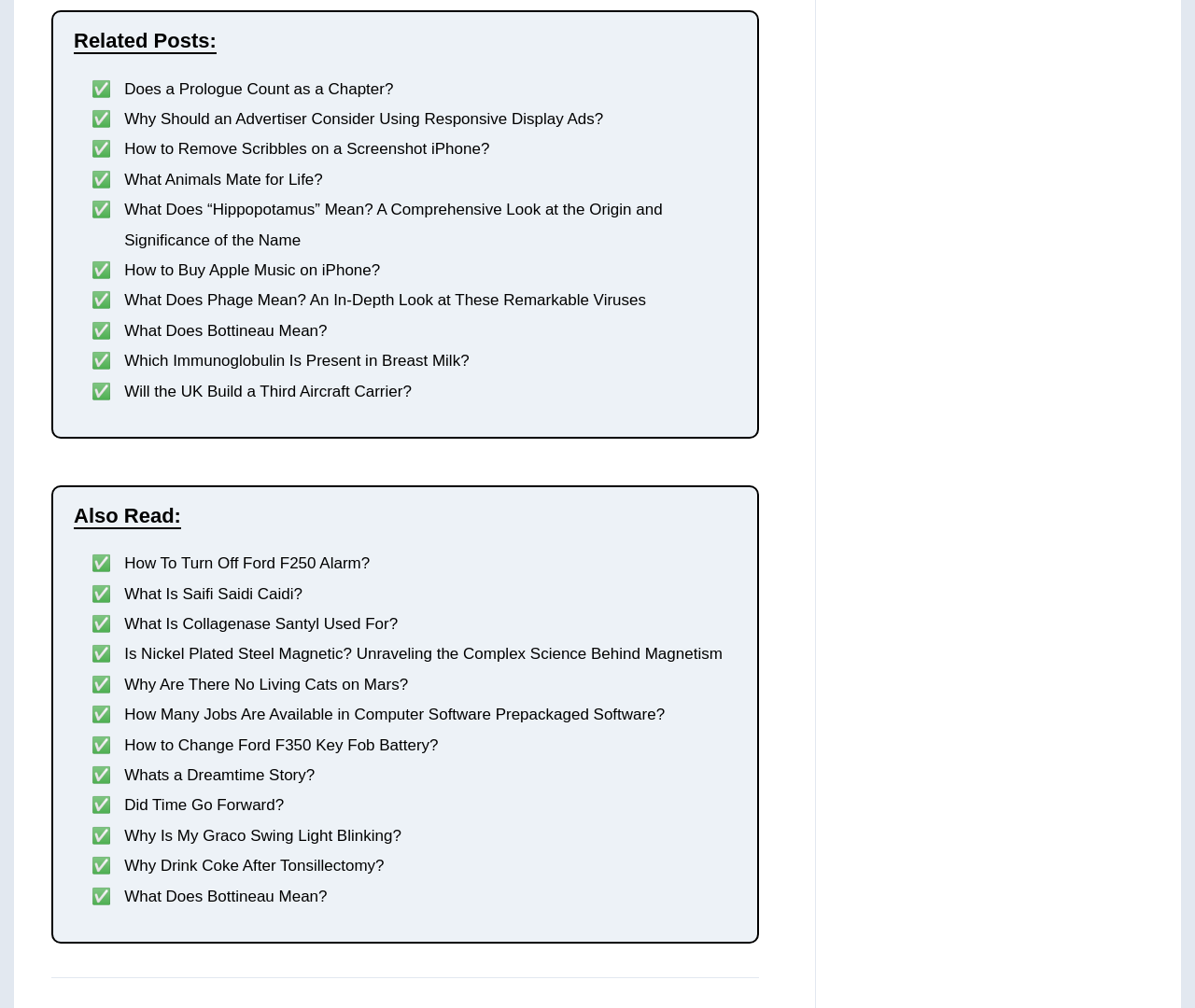Using the webpage screenshot, locate the HTML element that fits the following description and provide its bounding box: "What Animals Mate for Life?".

[0.104, 0.169, 0.27, 0.187]